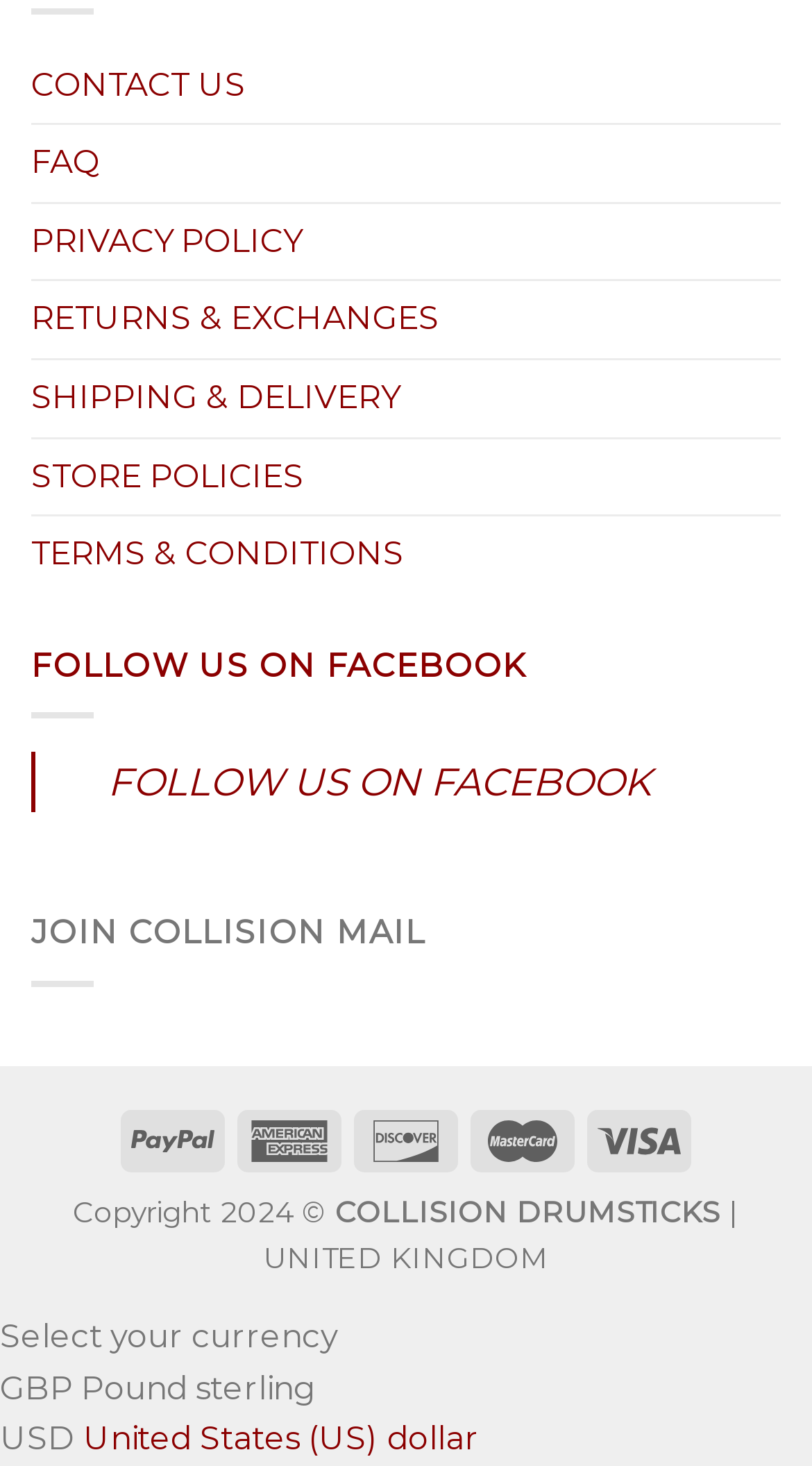Answer with a single word or phrase: 
What is the purpose of the 'STORE POLICIES' link?

To view store policies